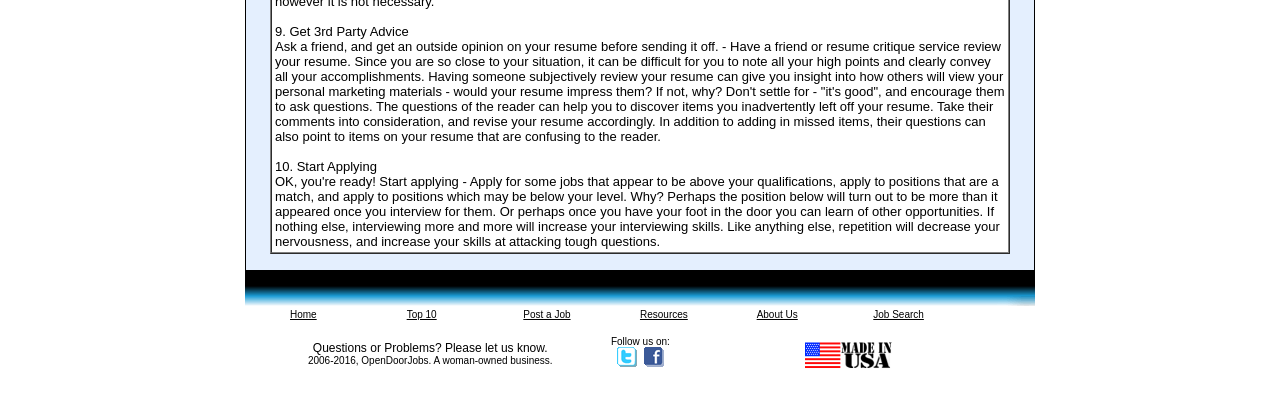What are the navigation options available at the top of the webpage?
We need a detailed and meticulous answer to the question.

The navigation options available at the top of the webpage are Home, Top 10, Post a Job, Resources, About Us, and Job Search, which can be accessed by clicking on the corresponding links.